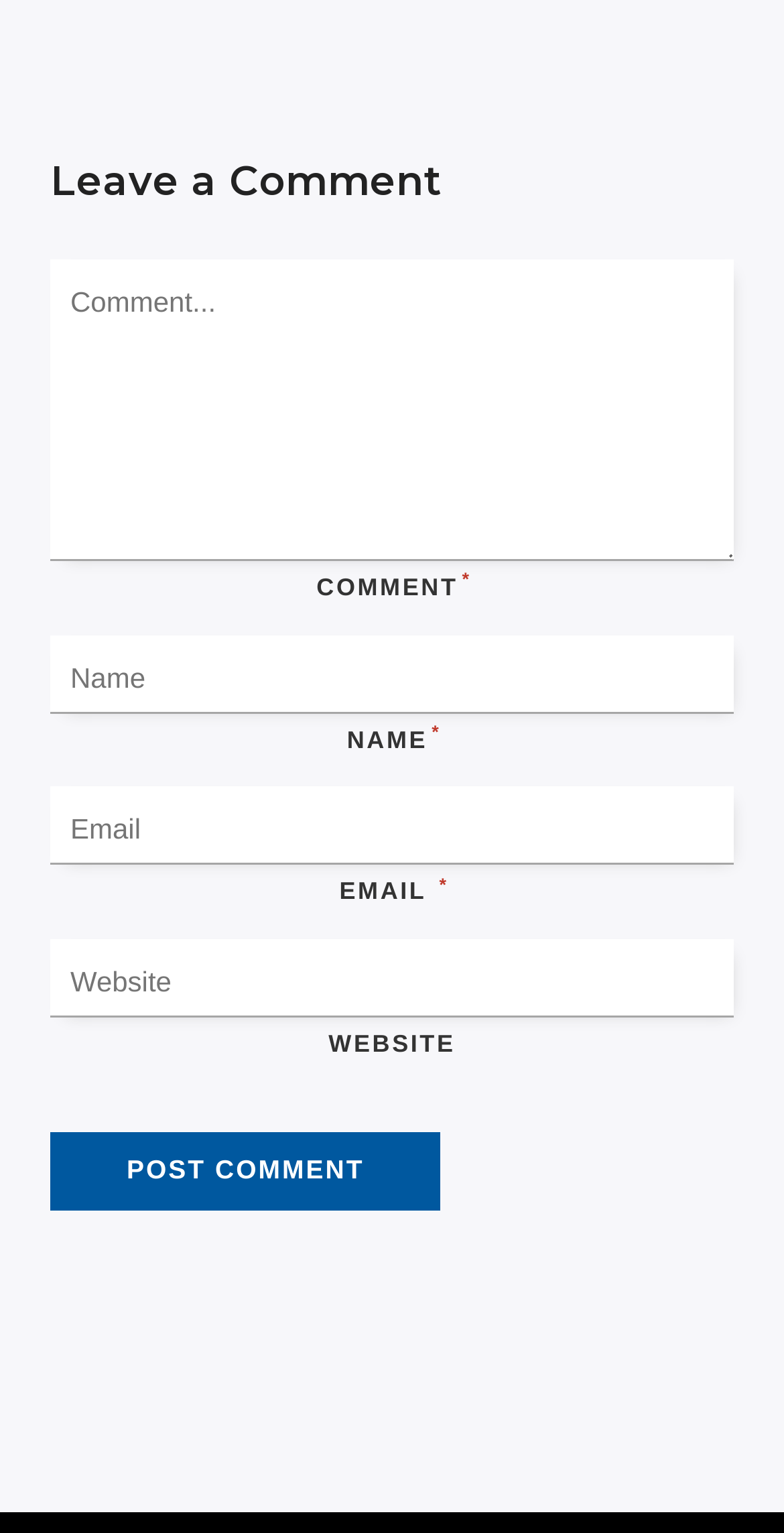What is the function of the button?
Examine the image and give a concise answer in one word or a short phrase.

To post a comment